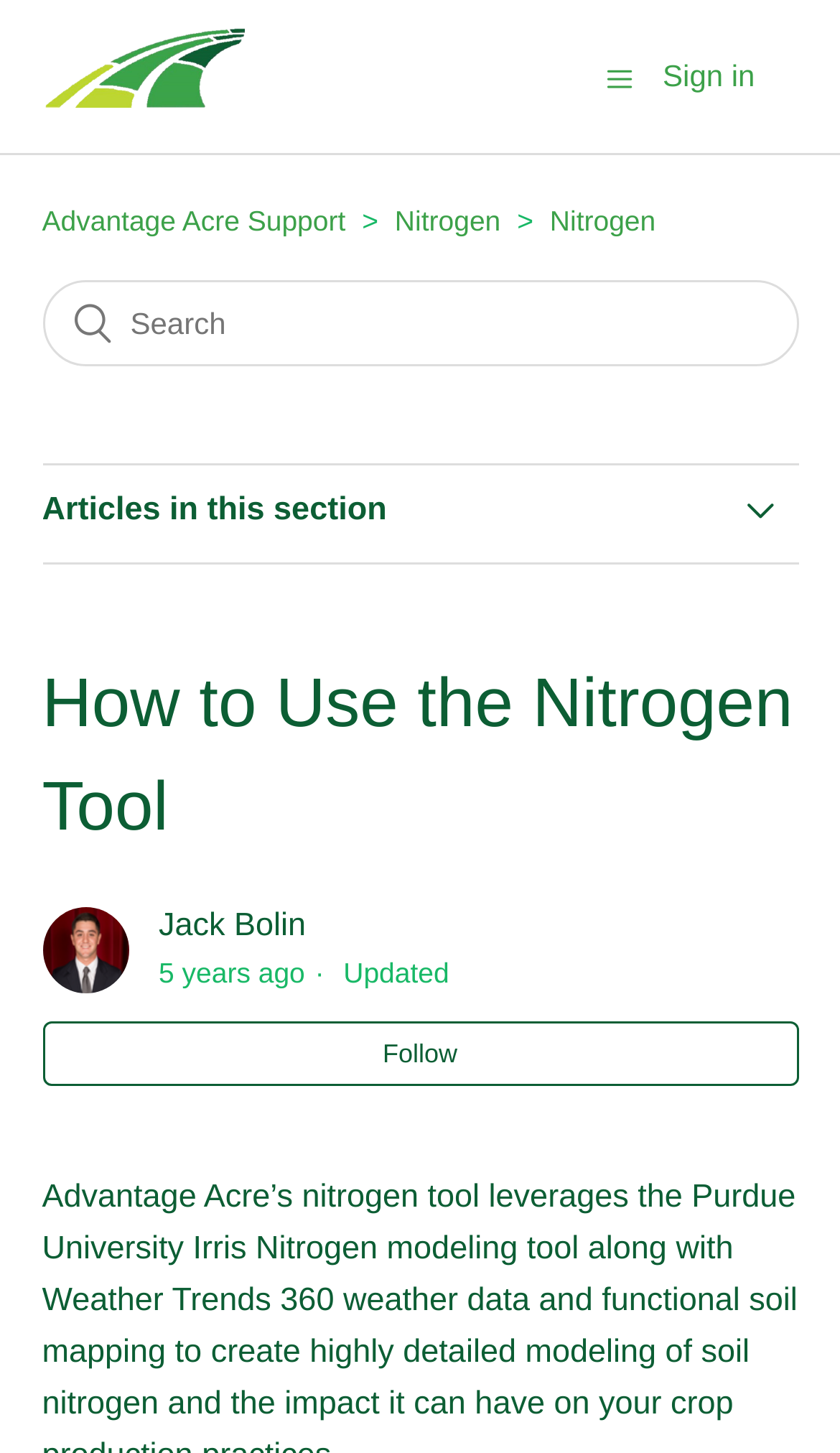Pinpoint the bounding box coordinates of the element that must be clicked to accomplish the following instruction: "Search for something". The coordinates should be in the format of four float numbers between 0 and 1, i.e., [left, top, right, bottom].

[0.05, 0.192, 0.95, 0.251]